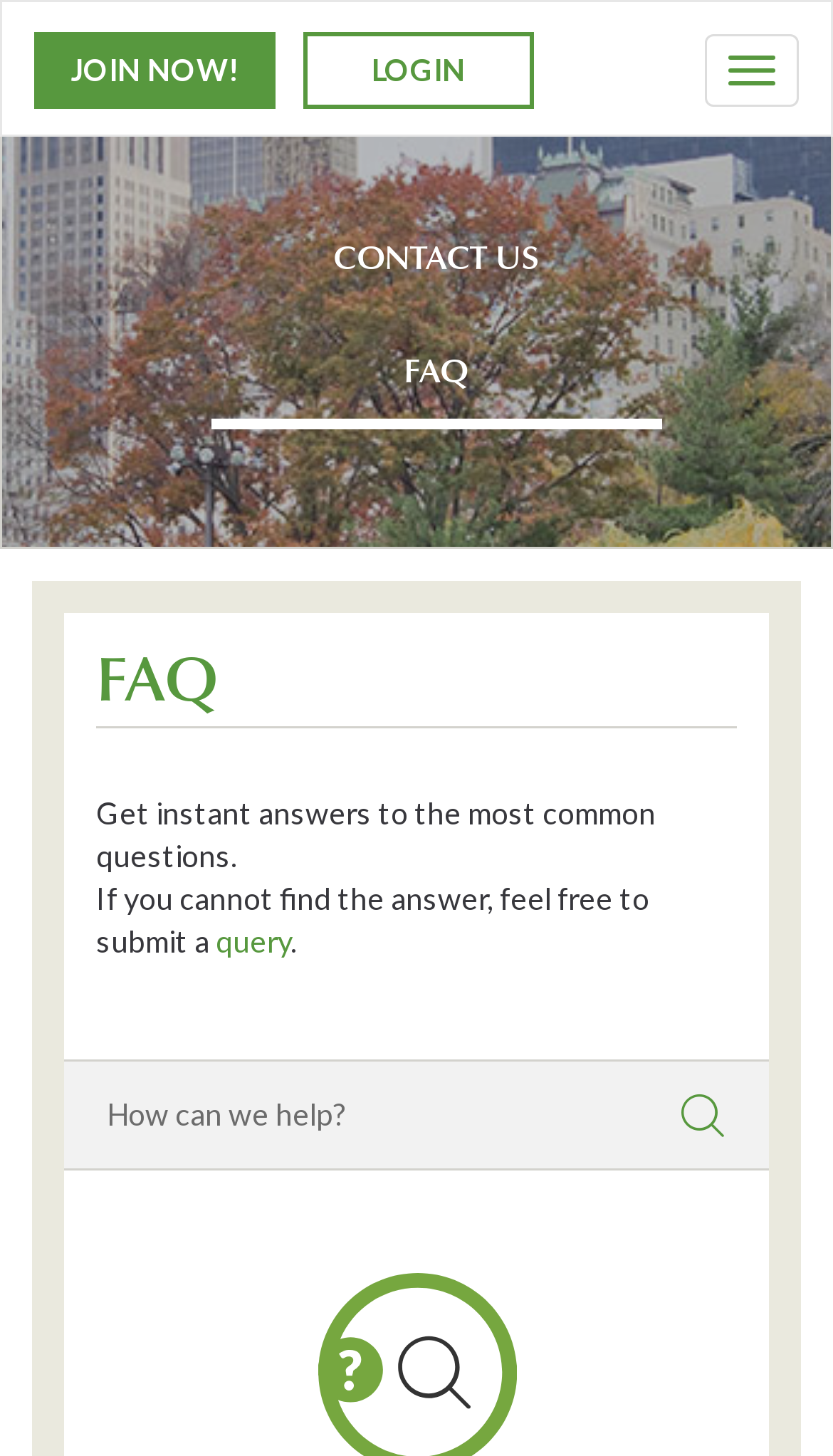What is the title of the main section?
Using the visual information, respond with a single word or phrase.

FAQ